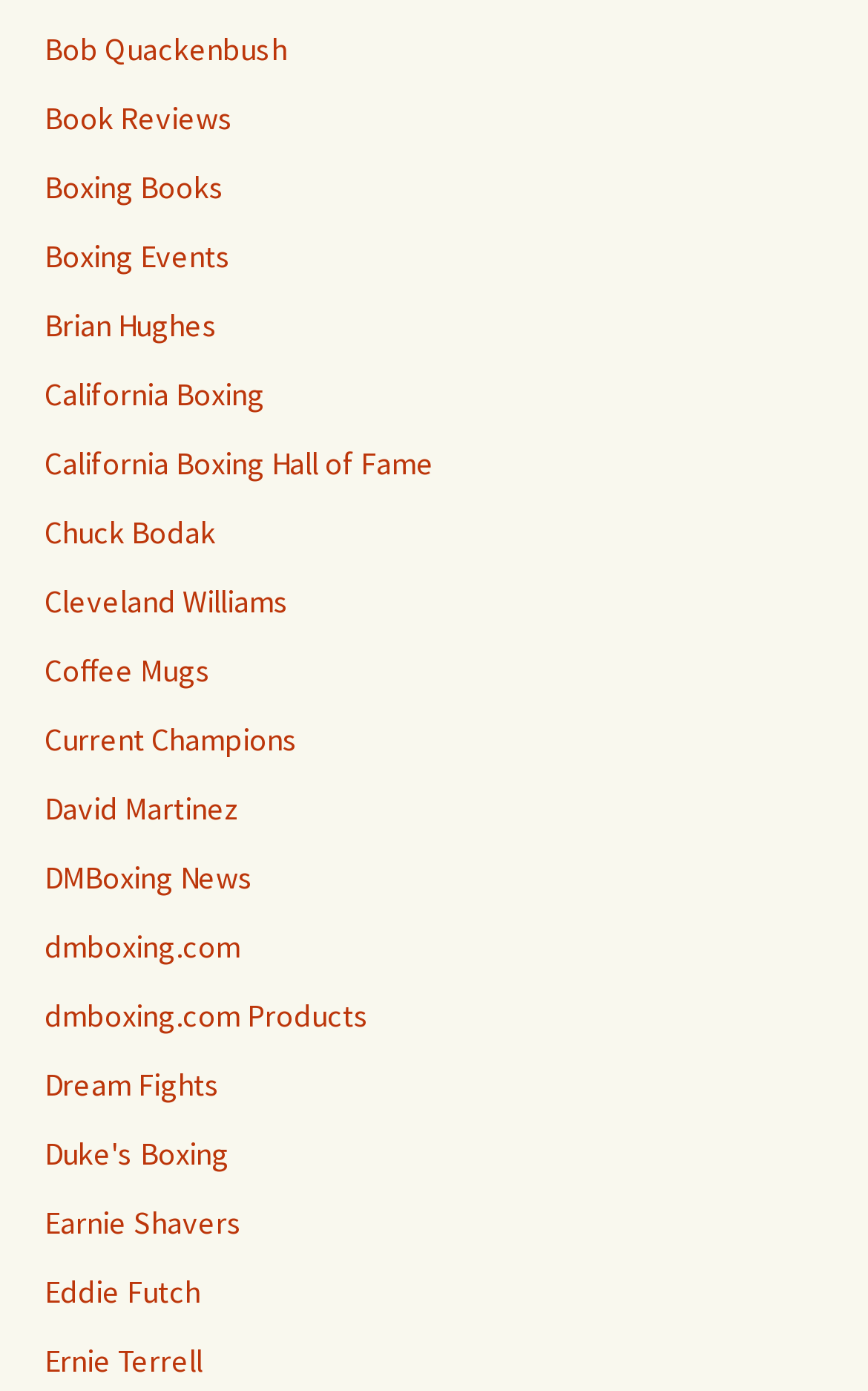Identify the bounding box coordinates of the specific part of the webpage to click to complete this instruction: "Visit Bob Quackenbush's page".

[0.051, 0.021, 0.331, 0.05]